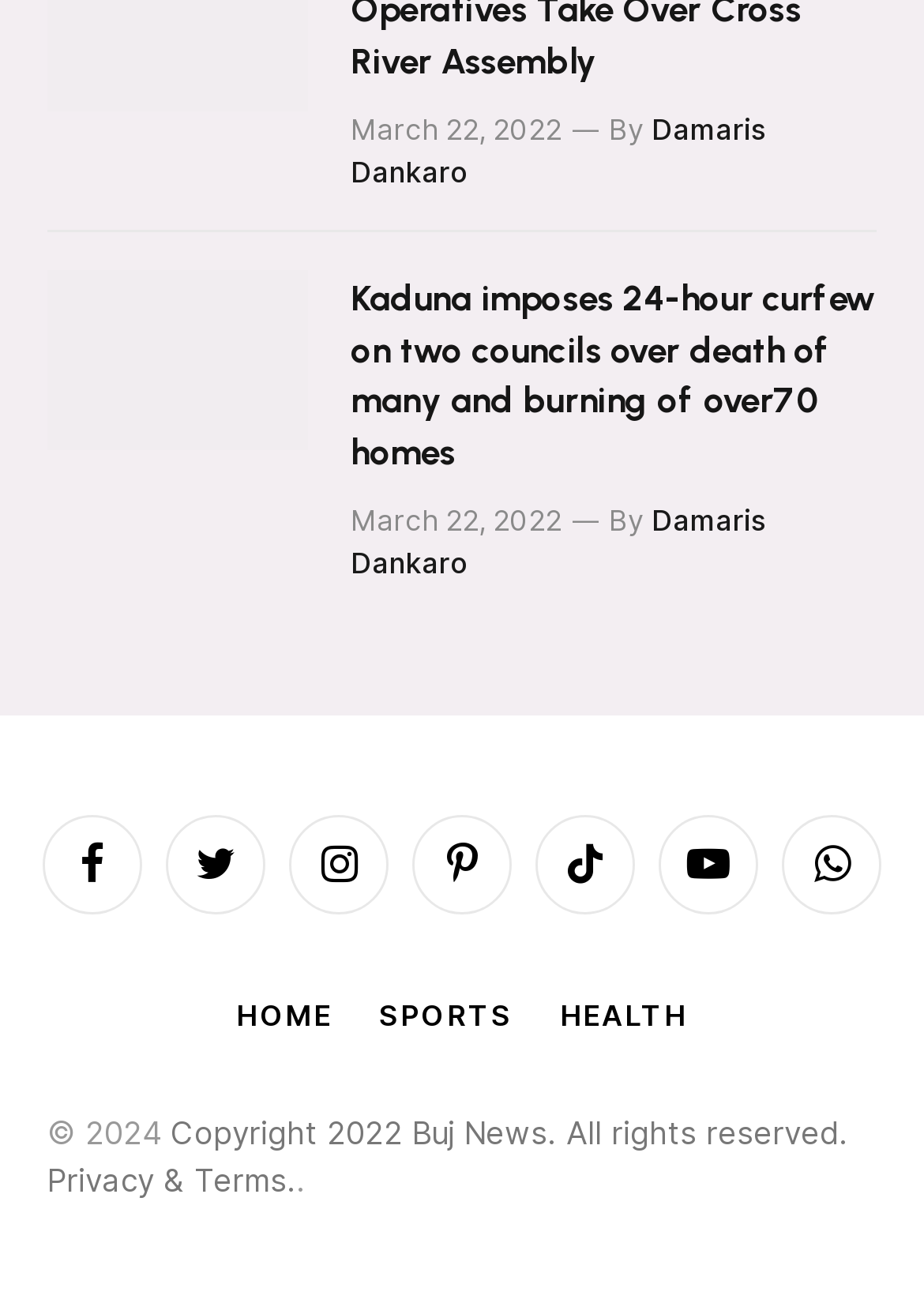Given the description of the UI element: "Menu and widgets", predict the bounding box coordinates in the form of [left, top, right, bottom], with each value being a float between 0 and 1.

None